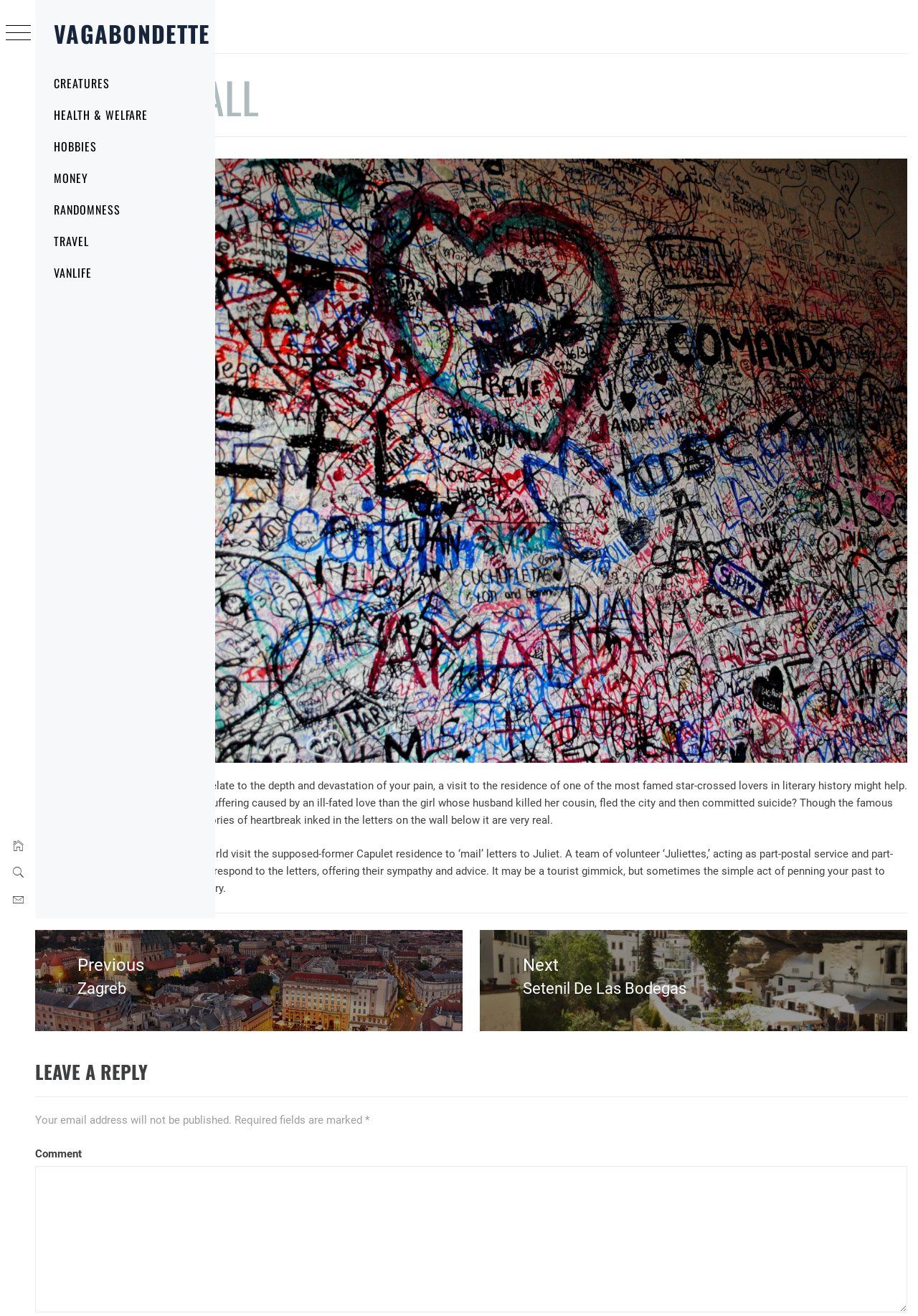Provide an in-depth caption for the contents of the webpage.

This webpage is titled "Juliet's Wall – Vagabondette" and appears to be a blog post about a visit to Juliet's Wall in Verona. At the top of the page, there are several links to social media platforms and a navigation menu with categories such as "CREATURES", "HEALTH & WELFARE", and "TRAVEL". Below this, there is a breadcrumbs navigation section with links to "HOME" and "JULIET'S WALL".

The main content of the page is an article about Juliet's Wall, where people from all over the world write letters to Juliet and a team of volunteers responds to them. The article describes the experience of visiting the wall and the emotional significance it holds for those who write to Juliet.

The article is divided into two paragraphs, with the first describing the history and significance of Juliet's Wall, and the second explaining the process of writing and responding to letters. Below the article, there is a section for post navigation, with links to previous and next posts.

At the bottom of the page, there is a comment section where users can leave a reply. The section includes fields for name, email, and website, as well as a text box for the comment itself. There are also notes about required fields and email address privacy.

Throughout the page, there are several headings and static text elements that provide additional context and guidance for users. Overall, the page has a clean and organized layout, with a focus on the article and comment section.